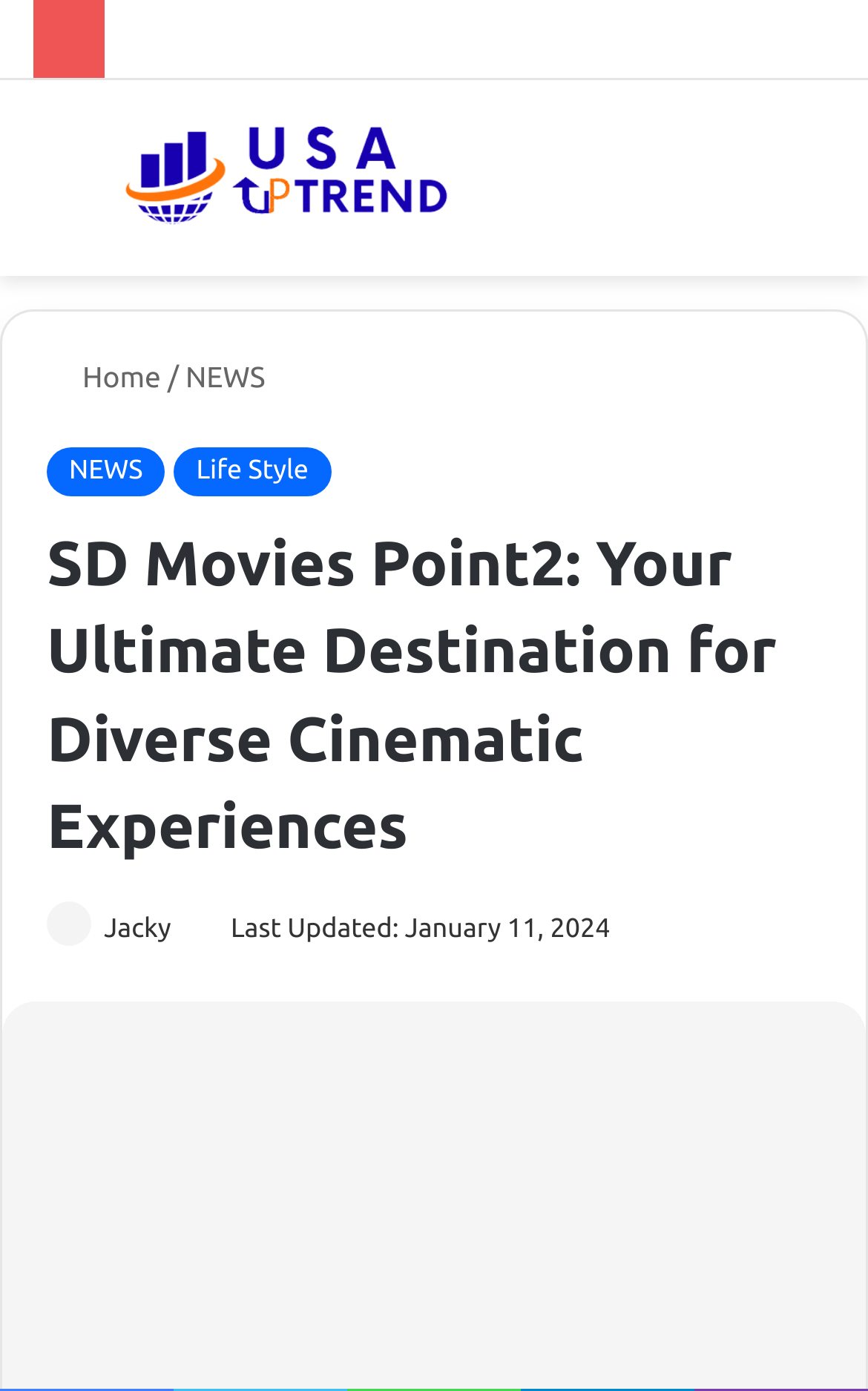Provide an in-depth caption for the contents of the webpage.

The webpage is SD Movies Point2, a platform that offers a diverse collection of movies spanning various genres. At the top, there are two navigation bars, a secondary navigation and a primary navigation, which occupy the entire width of the page. The primary navigation bar contains several links, including "Menu", "usa up trend" accompanied by an image, "Search for", and "Switch skin". 

Below the navigation bars, there is a large header section that takes up most of the page's width. This section contains several links, including "Home", "NEWS", and "Life Style", as well as a static text element displaying a forward slash. The main heading of the page, "SD Movies Point2: Your Ultimate Destination for Diverse Cinematic Experiences", is located within this section.

Further down, there are three links, "Photo of Jacky" accompanied by an image, "Jacky", and "Send an email". The page also displays a static text element showing the last updated date, "Last Updated: January 11, 2024".